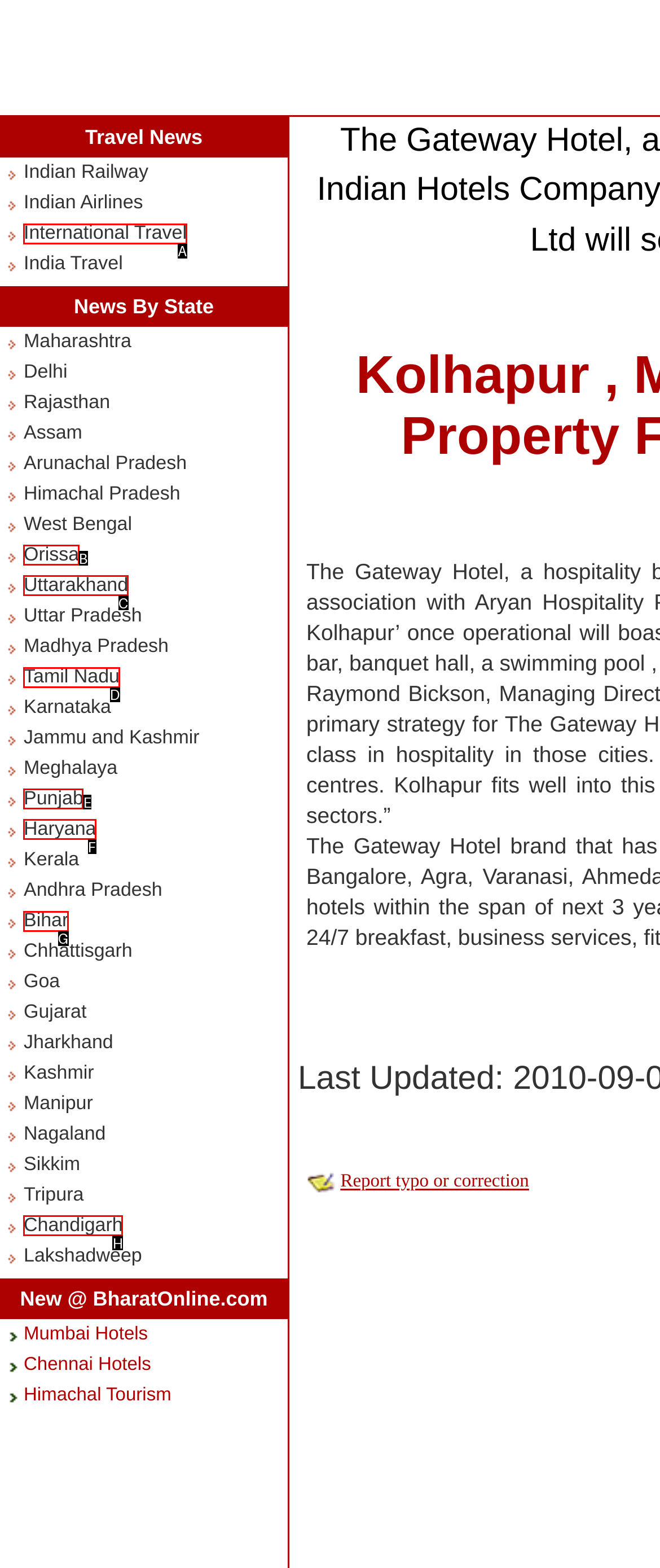Which option corresponds to the following element description: Bihar?
Please provide the letter of the correct choice.

G